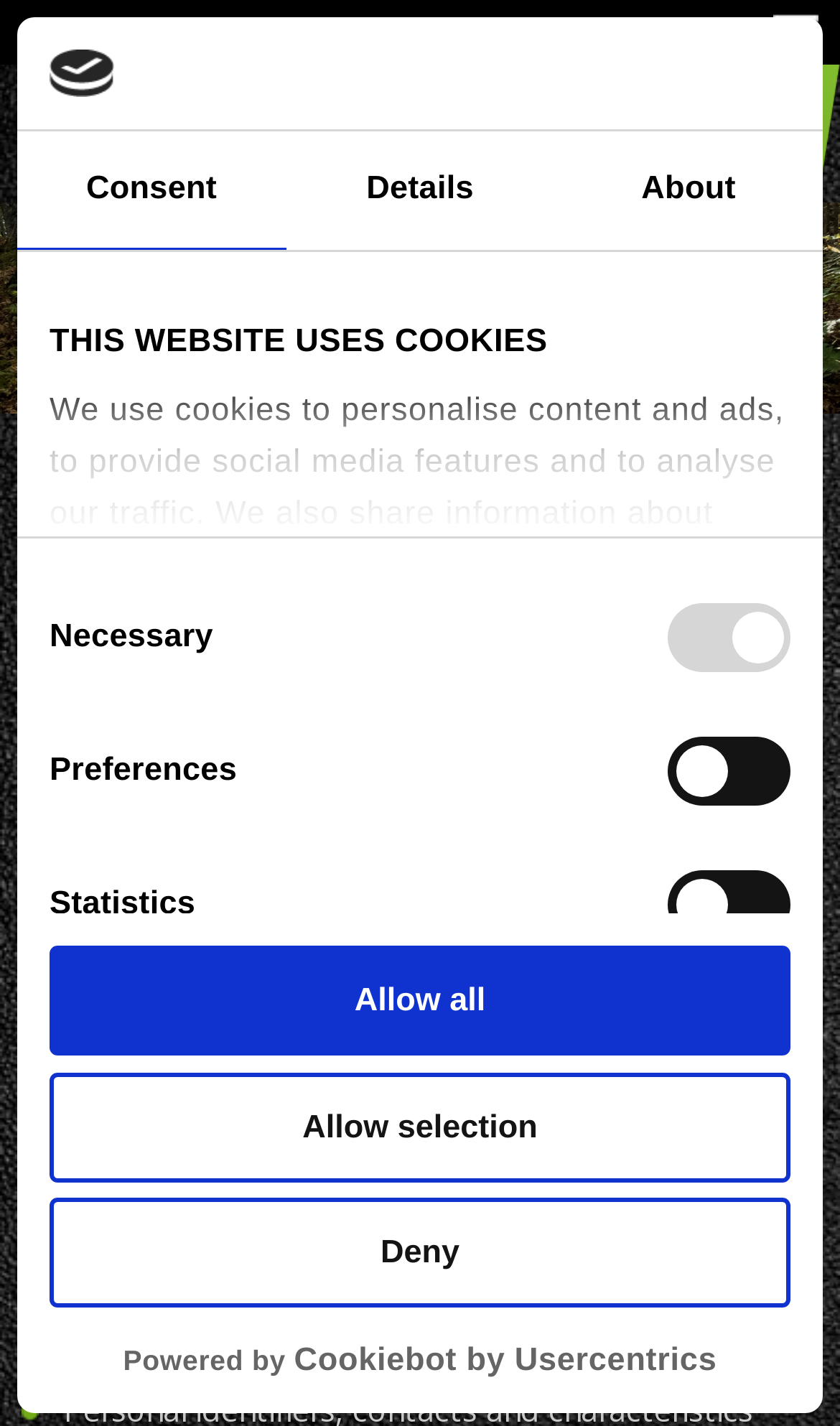What is the address of Setchfield Cycles?
Please utilize the information in the image to give a detailed response to the question.

I found the answer by looking at the 'OUR CONTACT DETAILS' section, where it says 'Address: Unit 12, Two Mile Ind Est, Quarry Rd, Wrexham. LL11 6AB'.